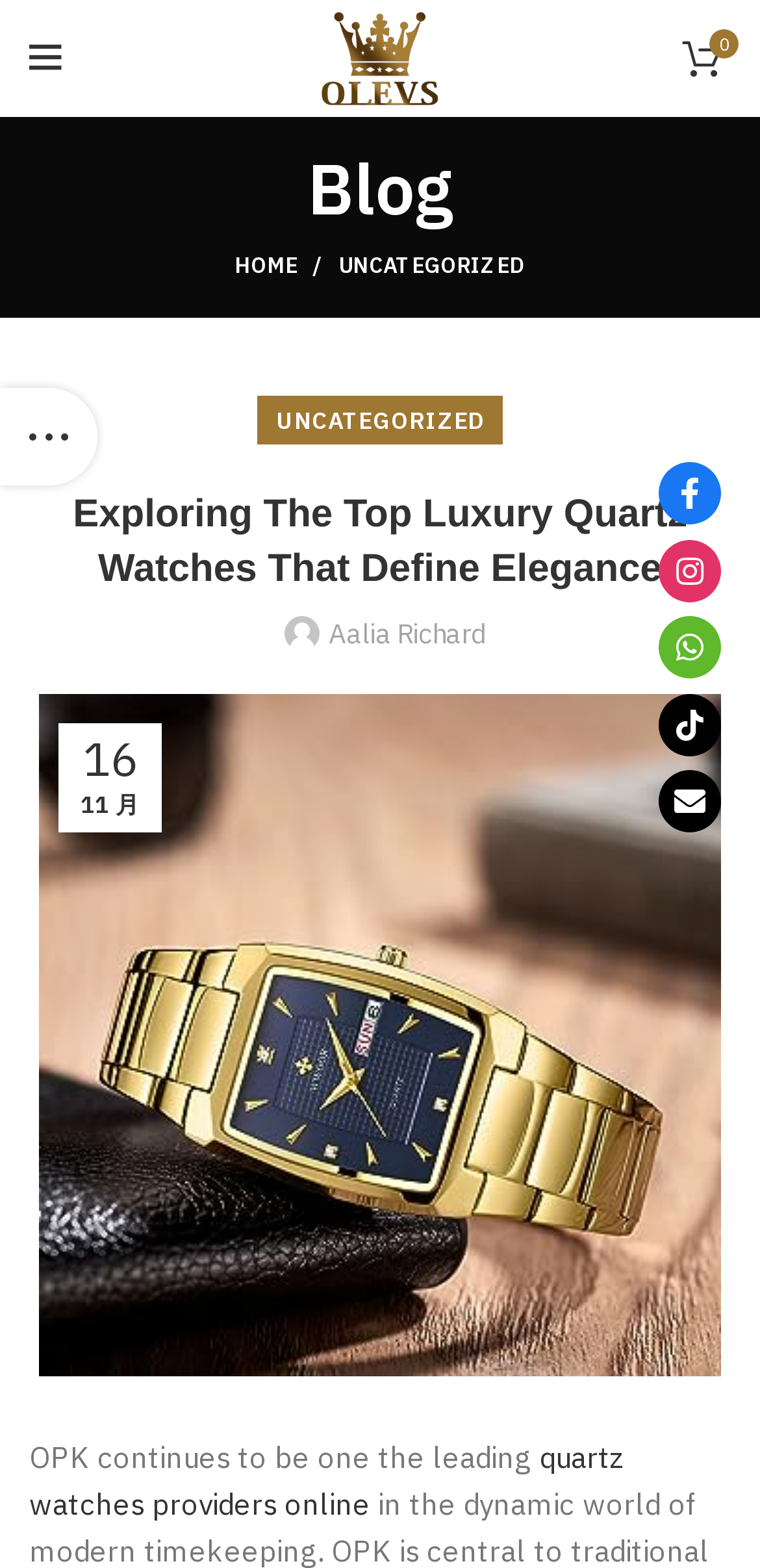Locate the bounding box coordinates of the area where you should click to accomplish the instruction: "Open the sidebar".

[0.0, 0.248, 0.128, 0.31]